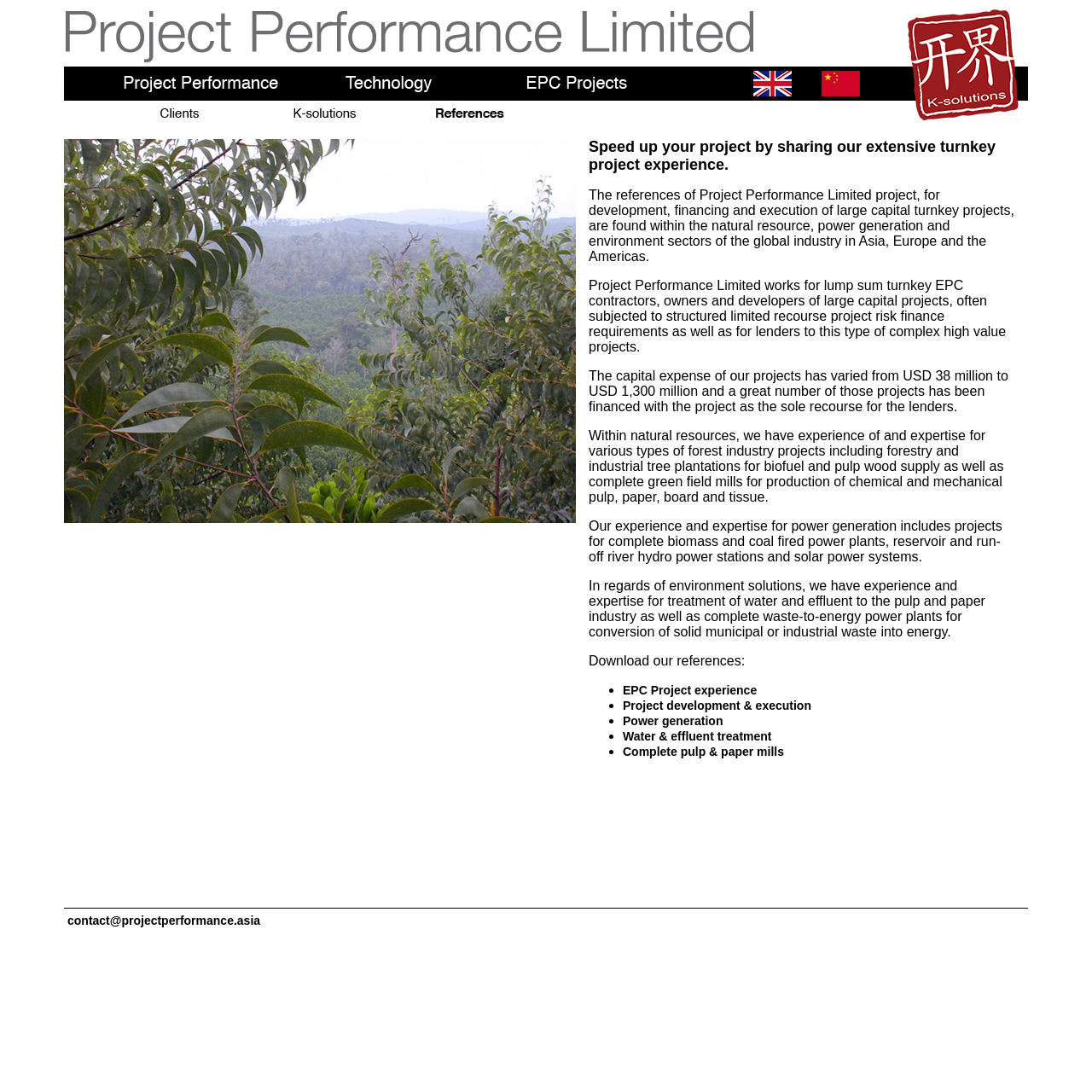Utilize the details in the image to give a detailed response to the question: What is the company name?

The company name is obtained from the root element 'Project Performance Limited' which is focused, indicating it is the main title of the webpage.